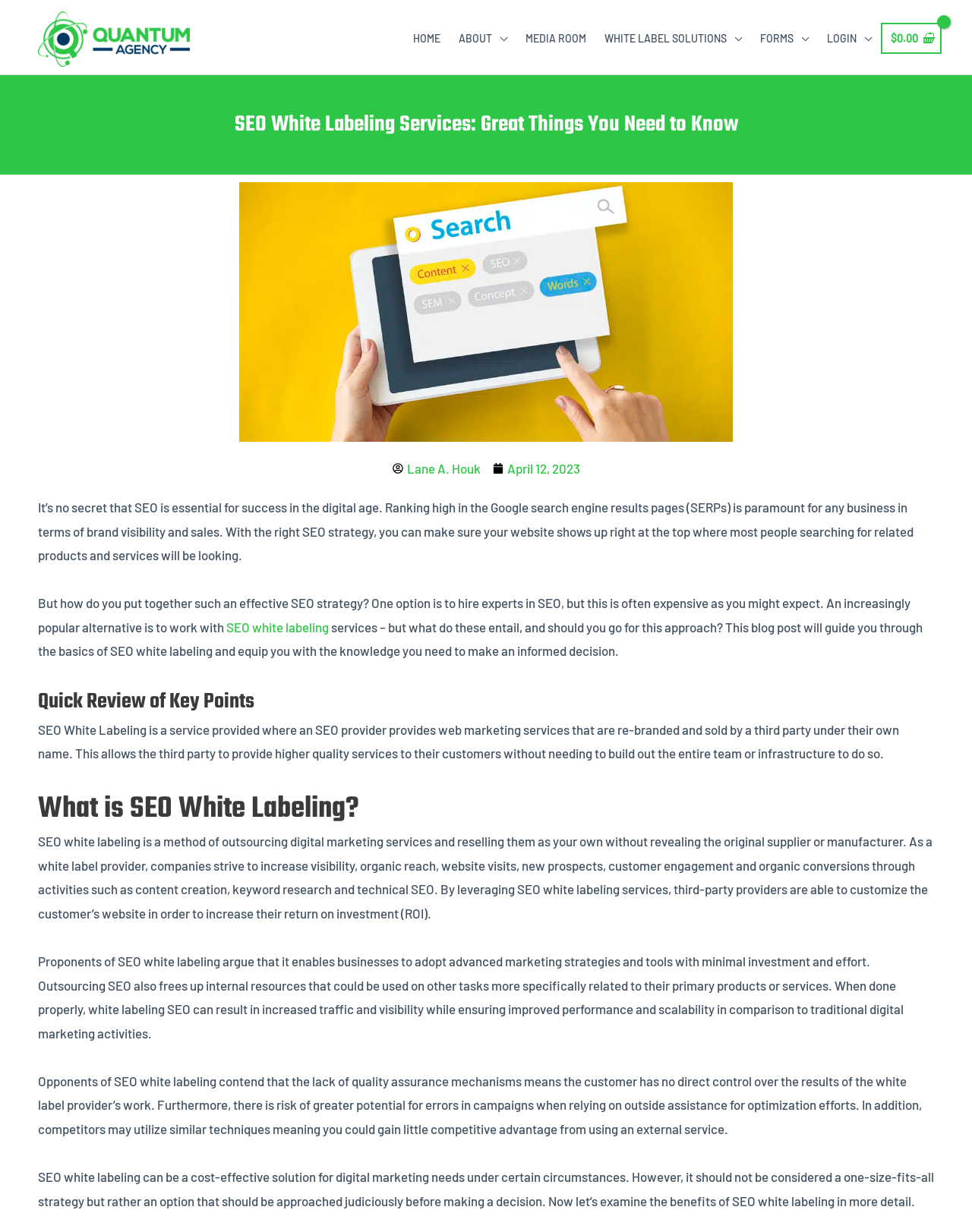Please locate and retrieve the main header text of the webpage.

SEO White Labeling Services: Great Things You Need to Know